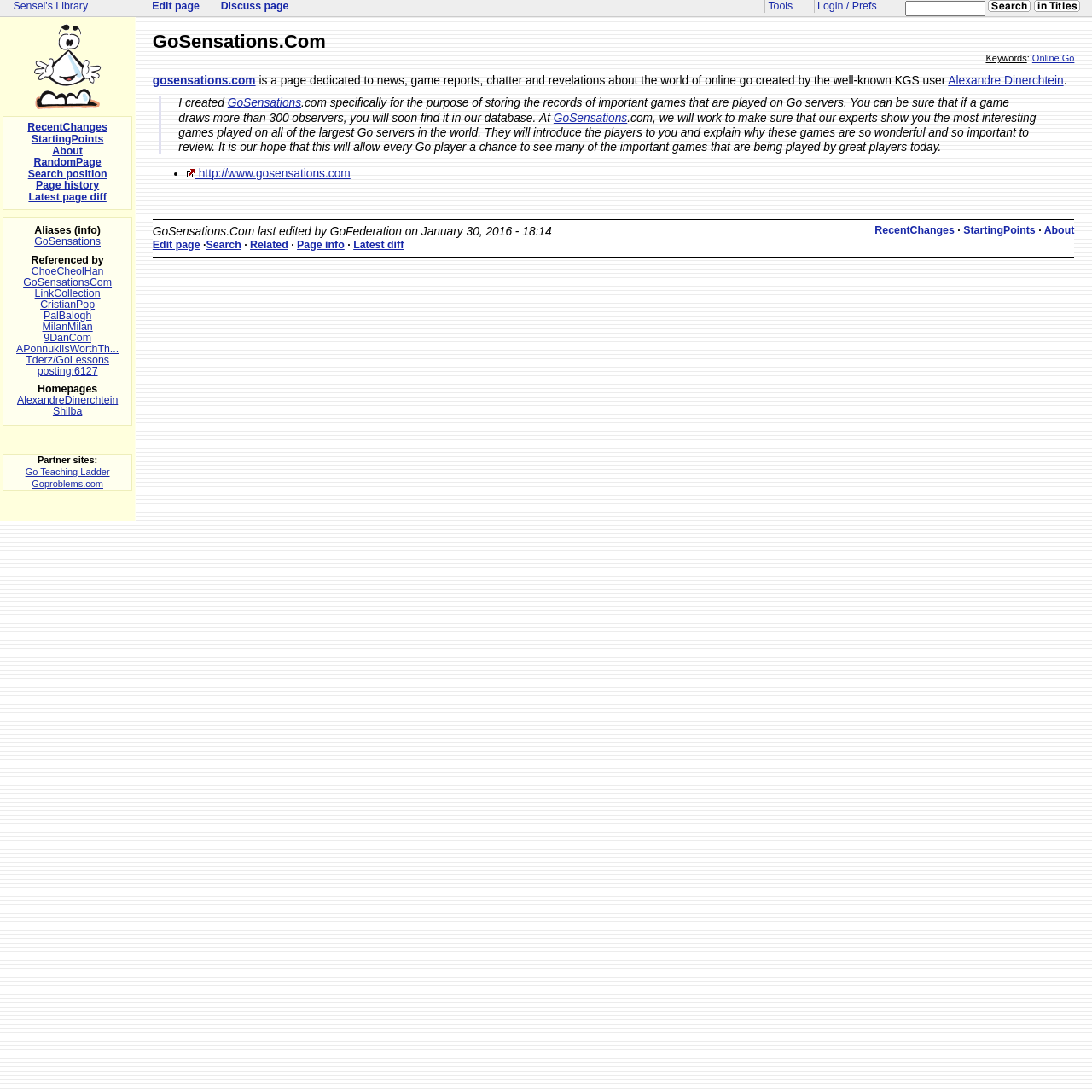What is the last edited date of GoSensations.com?
Identify the answer in the screenshot and reply with a single word or phrase.

January 30, 2016